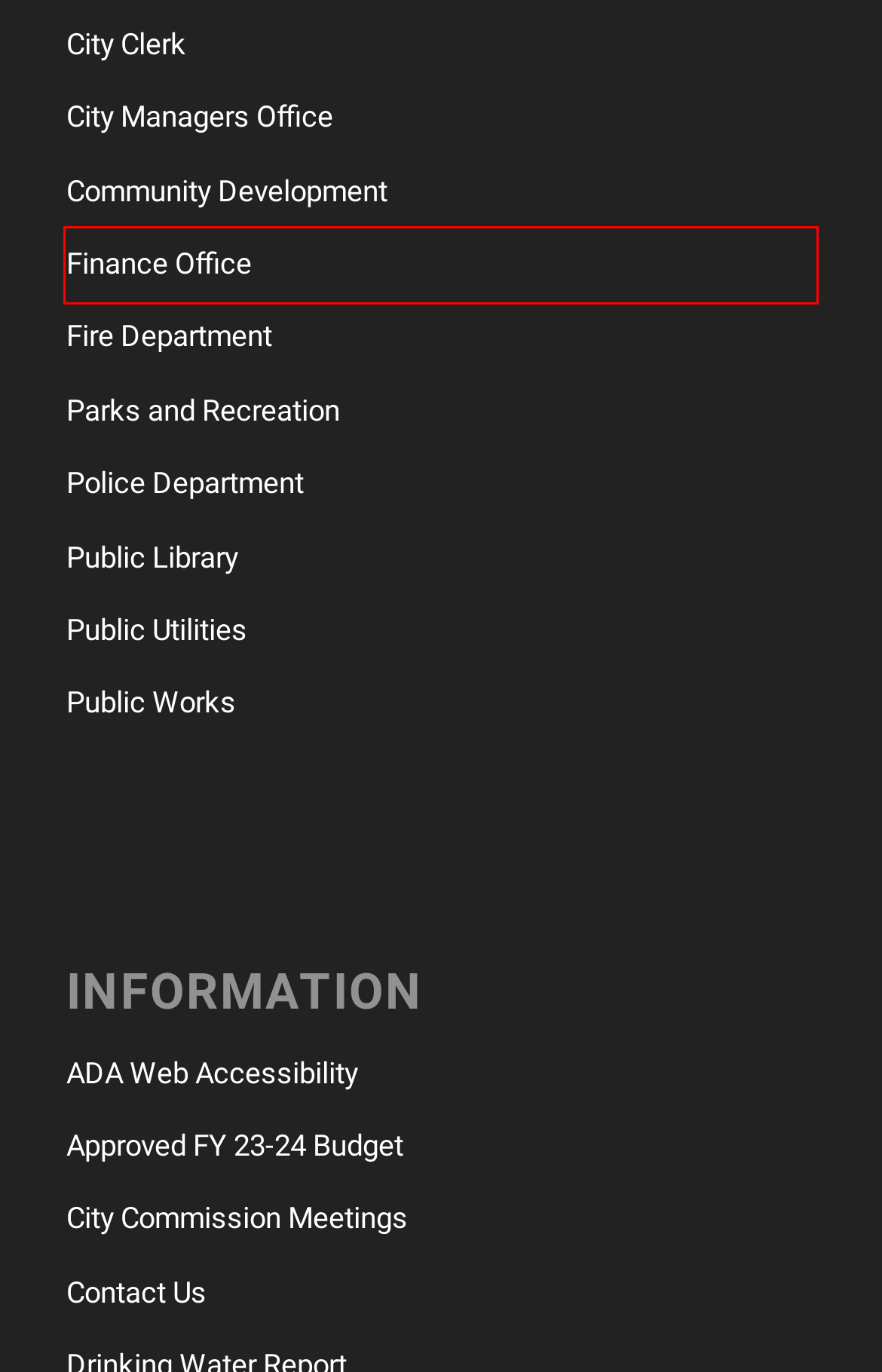You have a screenshot of a webpage with a red bounding box highlighting a UI element. Your task is to select the best webpage description that corresponds to the new webpage after clicking the element. Here are the descriptions:
A. Contact Us - City of Auburndale
B. APD Home - City of Auburndale
C. Parks and Recreation - City of Auburndale
D. Community Development - City of Auburndale
E. Public Utilities - City of Auburndale
F. Fire Department - City of Auburndale
G. ADA Web Accessibility - City of Auburndale
H. Finance Office - City of Auburndale

H